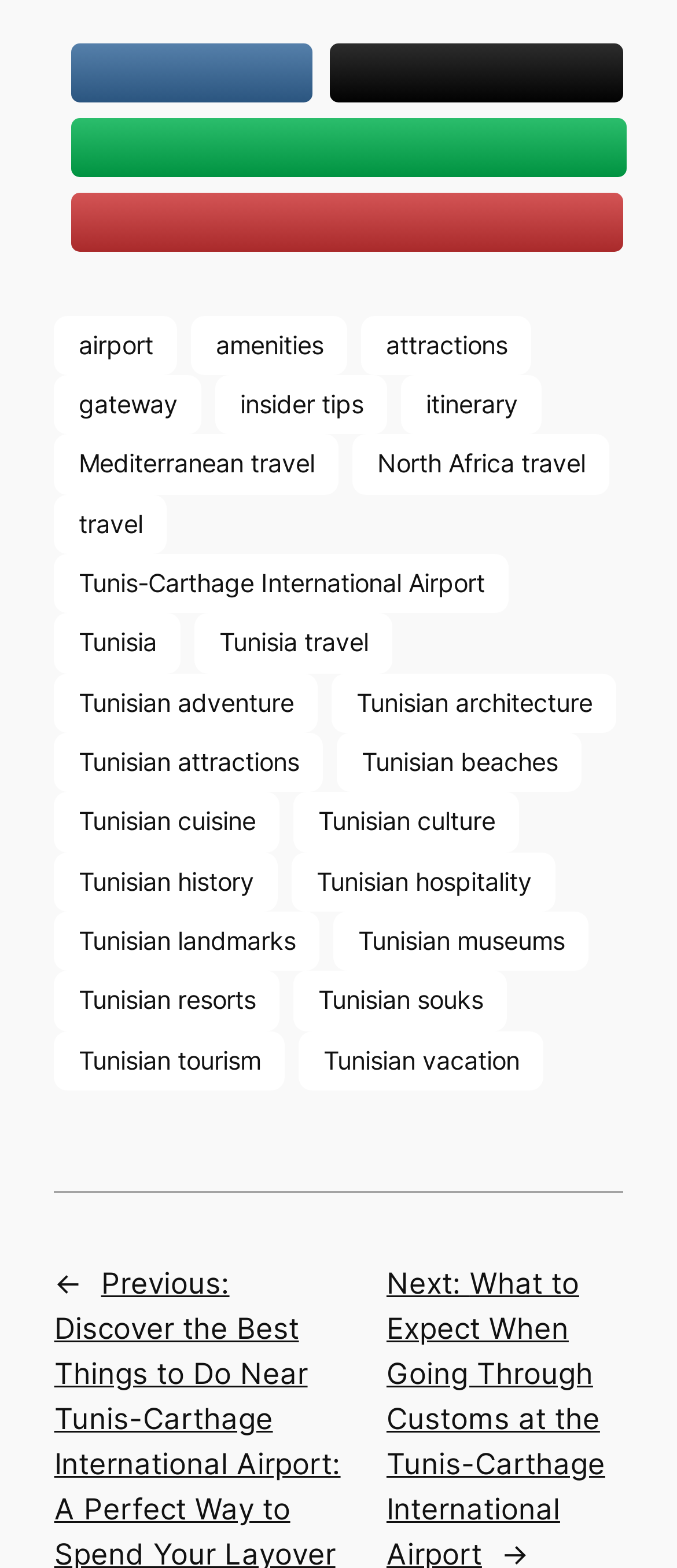Provide a one-word or brief phrase answer to the question:
How many social media links are available?

4